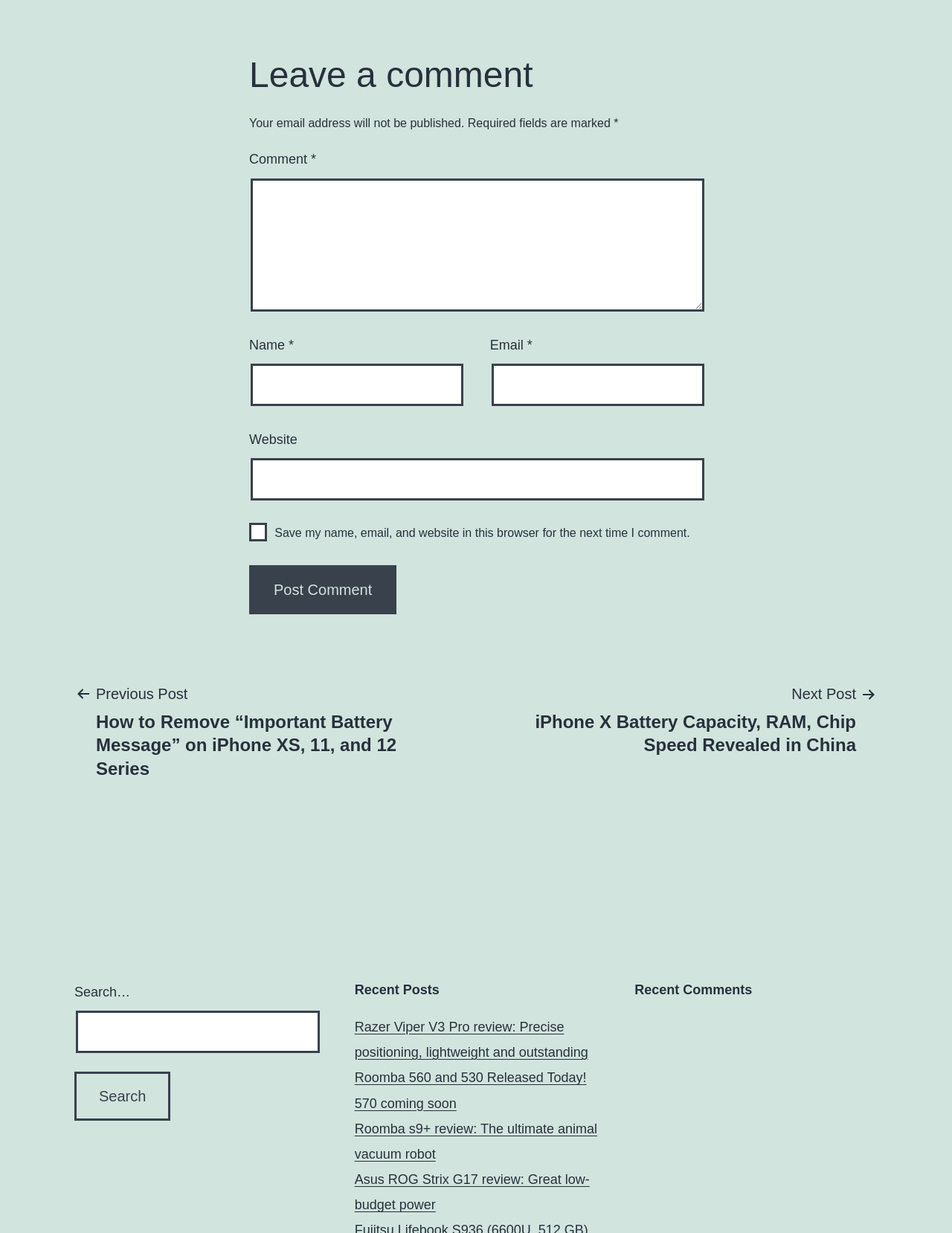What is the category of the posts listed under 'Recent Posts'?
Look at the screenshot and respond with a single word or phrase.

Technology